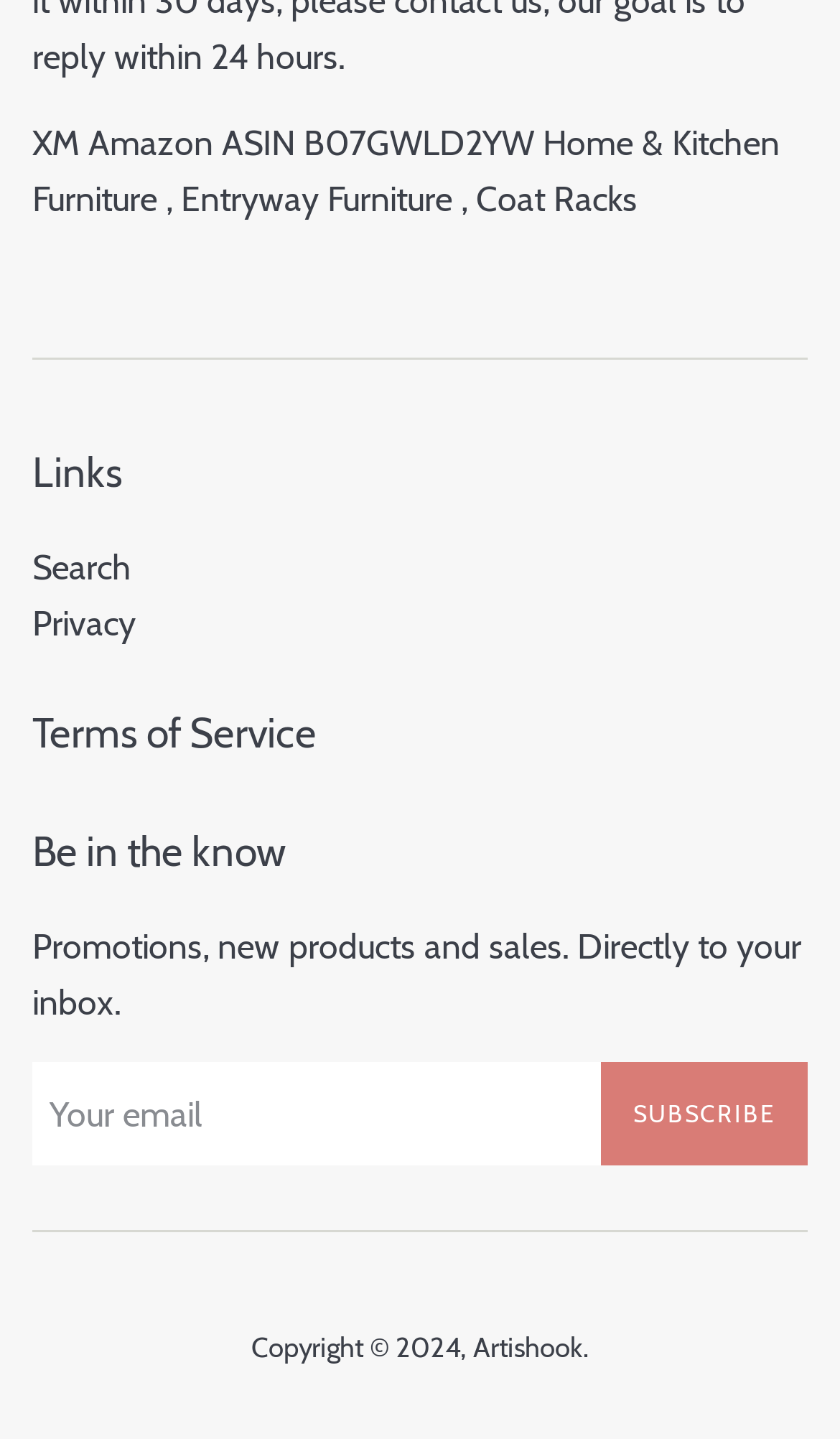Answer the question below with a single word or a brief phrase: 
What type of furniture is mentioned on the webpage?

Entryway Furniture